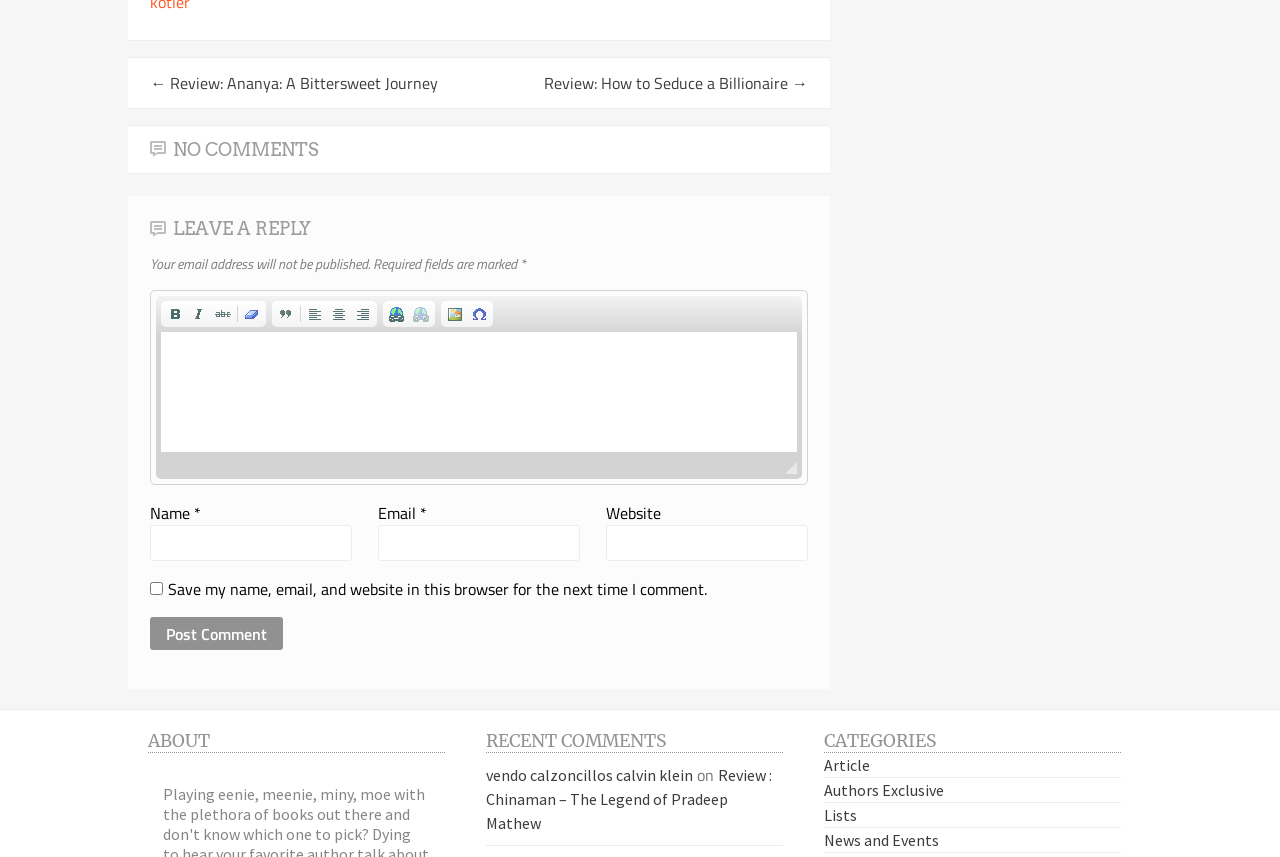What is the function of the 'Rich Text Editor'?
Based on the image, provide a one-word or brief-phrase response.

To format text